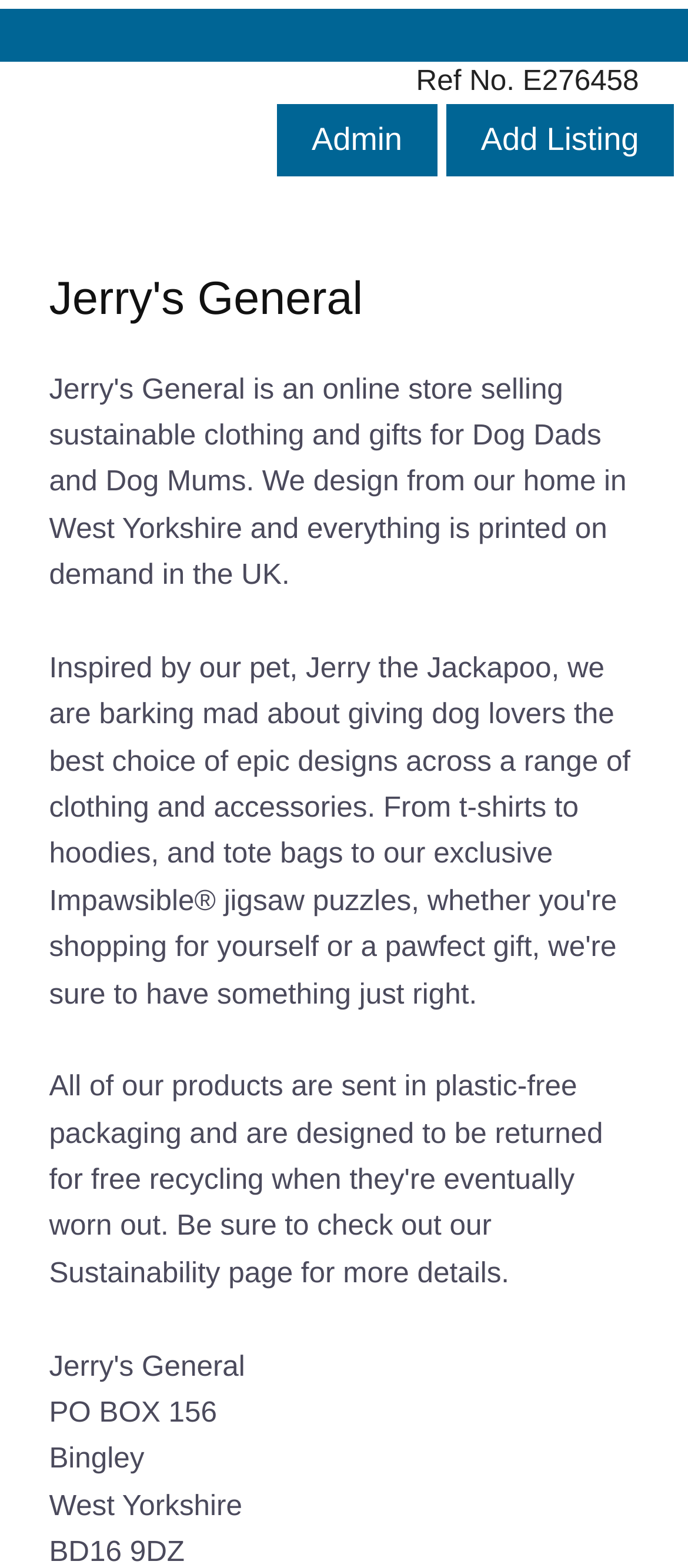What is the reference number?
With the help of the image, please provide a detailed response to the question.

The reference number can be found in the static text element located at the top of the webpage, which reads 'Ref No. E276458'.